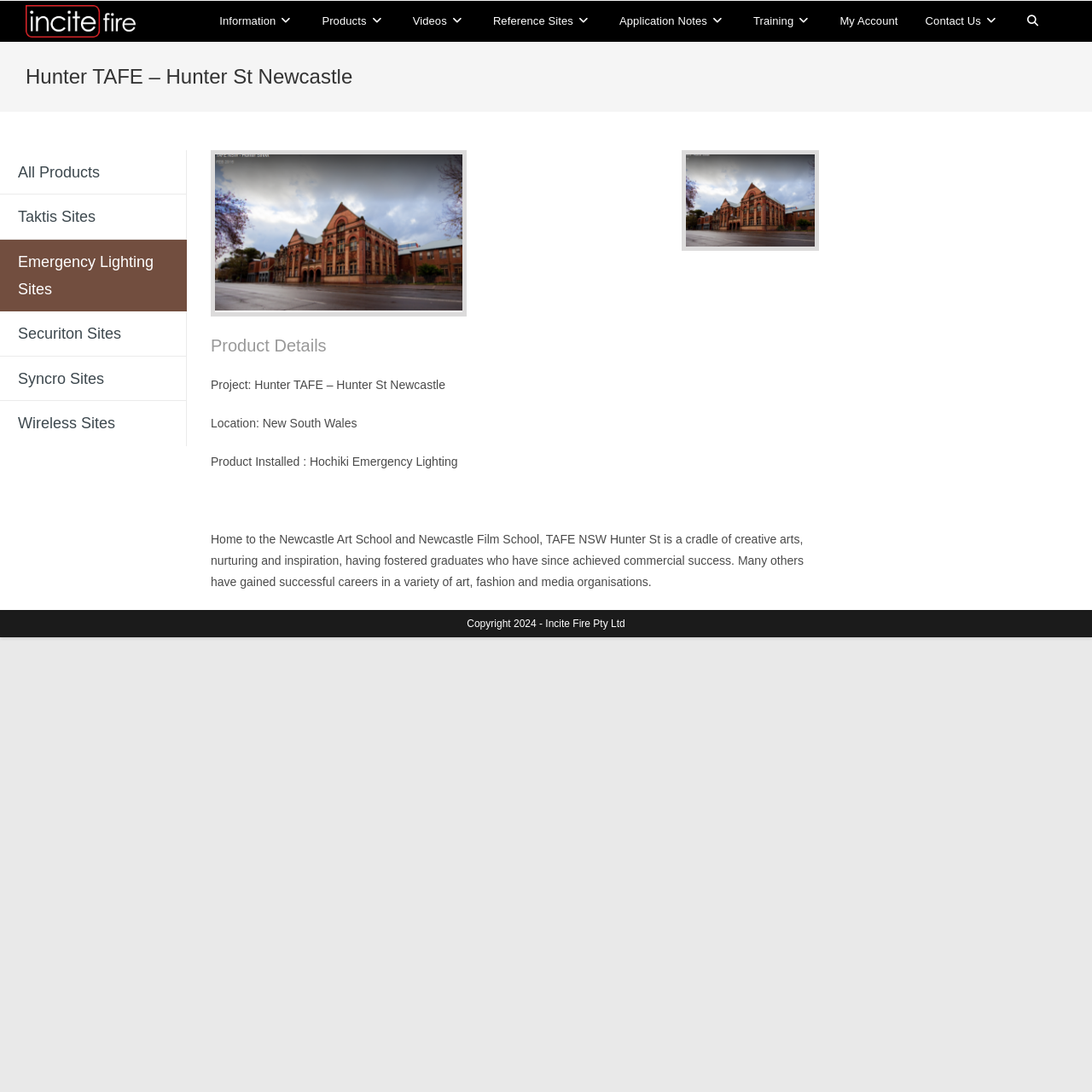Locate the bounding box coordinates of the element that needs to be clicked to carry out the instruction: "view news". The coordinates should be given as four float numbers ranging from 0 to 1, i.e., [left, top, right, bottom].

None